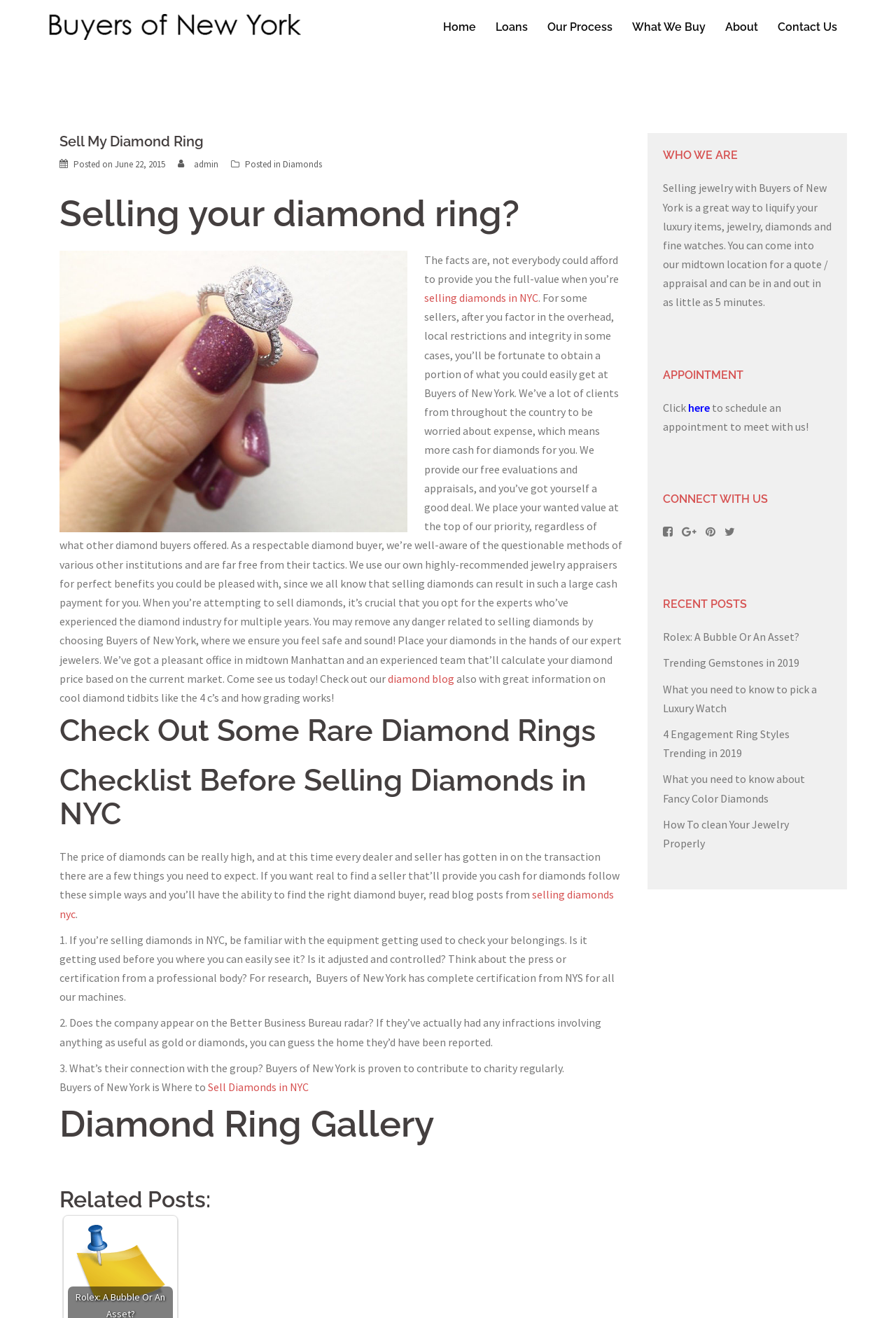Using the element description selling diamonds nyc, predict the bounding box coordinates for the UI element. Provide the coordinates in (top-left x, top-left y, bottom-right x, bottom-right y) format with values ranging from 0 to 1.

[0.066, 0.673, 0.685, 0.698]